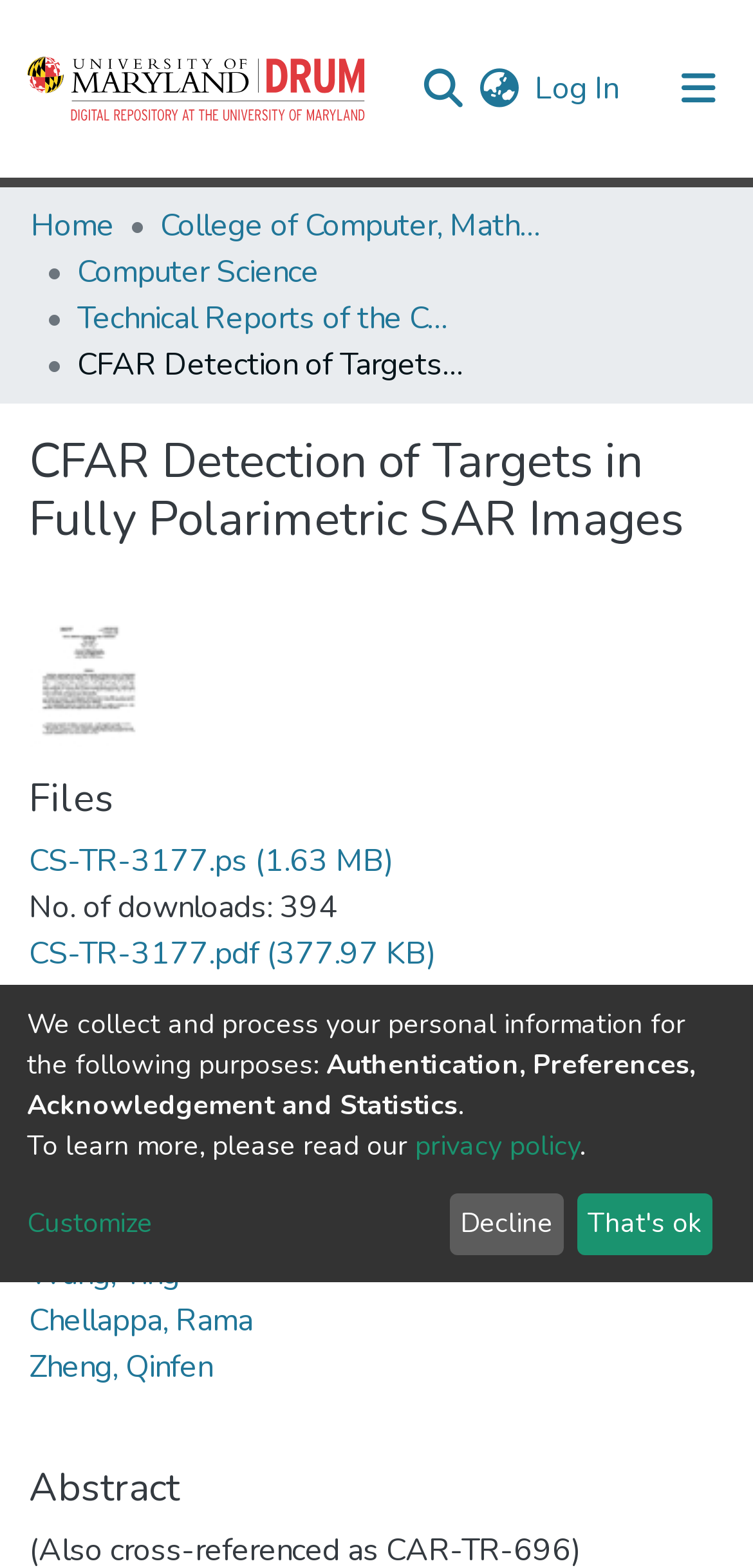Based on the image, please elaborate on the answer to the following question:
Who is the first author of the technical report?

I looked at the list of authors under the 'Authors' heading and found that the first author is Wang, Ying, which is a link.